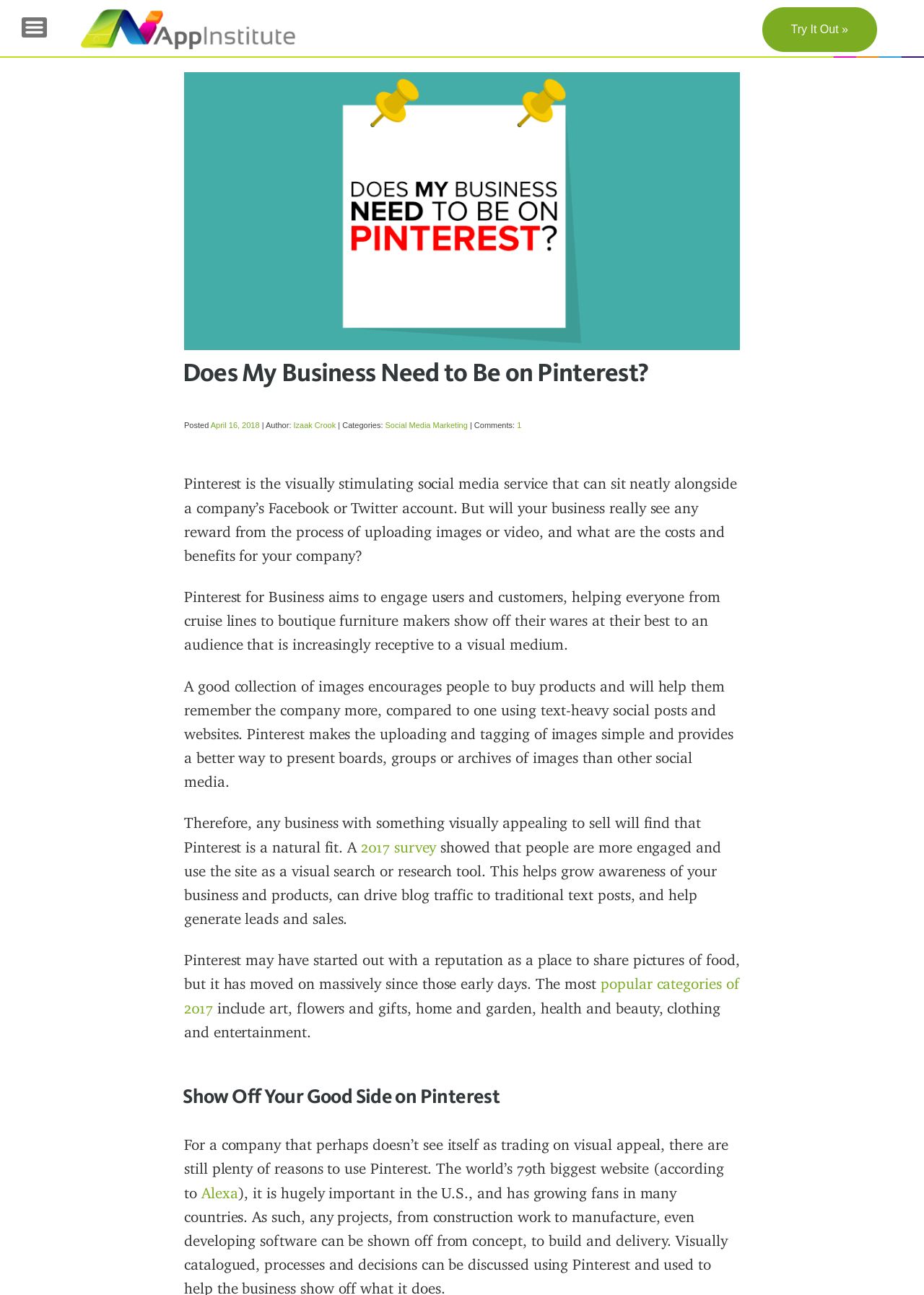Identify the bounding box coordinates of the region that needs to be clicked to carry out this instruction: "Read the article by Izaak Crook". Provide these coordinates as four float numbers ranging from 0 to 1, i.e., [left, top, right, bottom].

[0.318, 0.325, 0.363, 0.332]